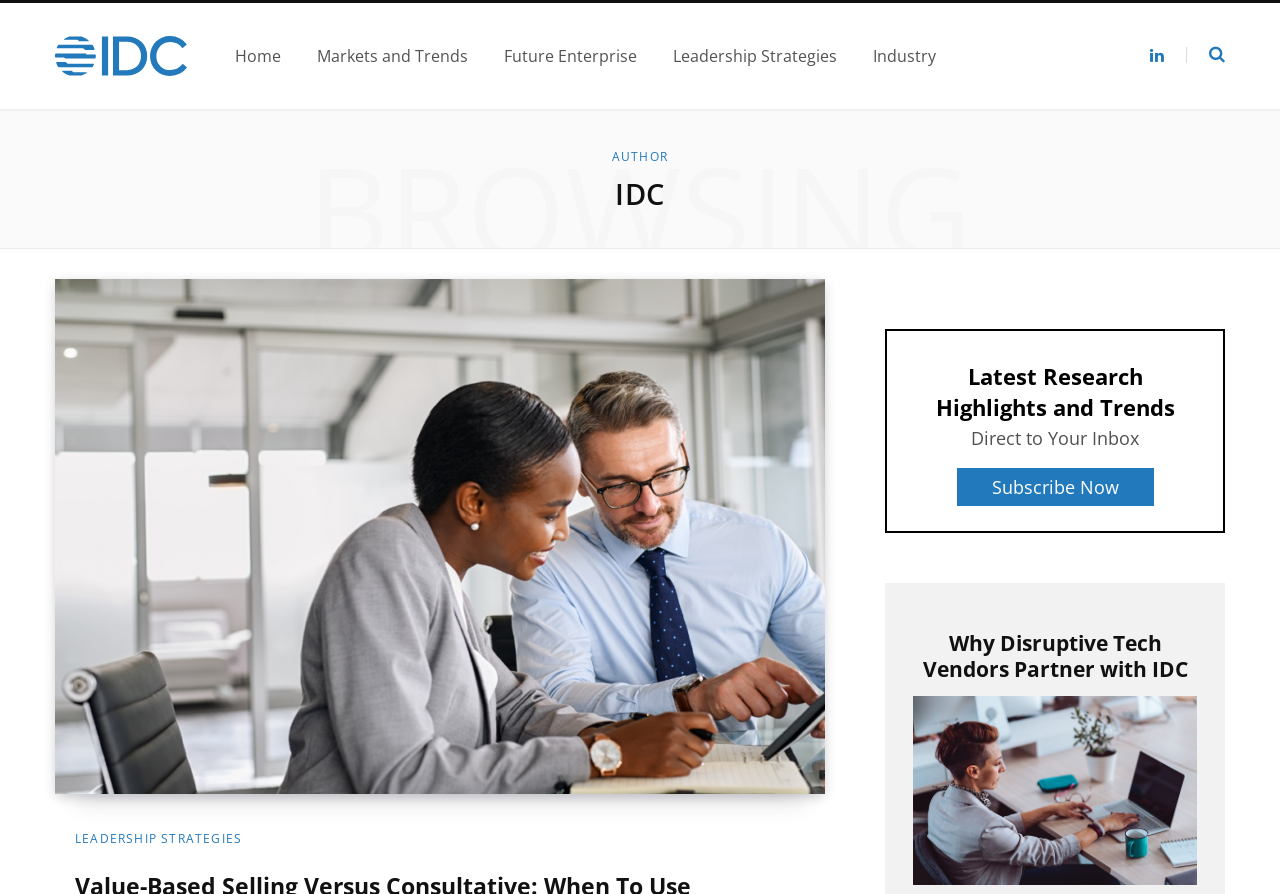Please find the bounding box coordinates (top-left x, top-left y, bottom-right x, bottom-right y) in the screenshot for the UI element described as follows: Subscribe Now

[0.747, 0.523, 0.901, 0.566]